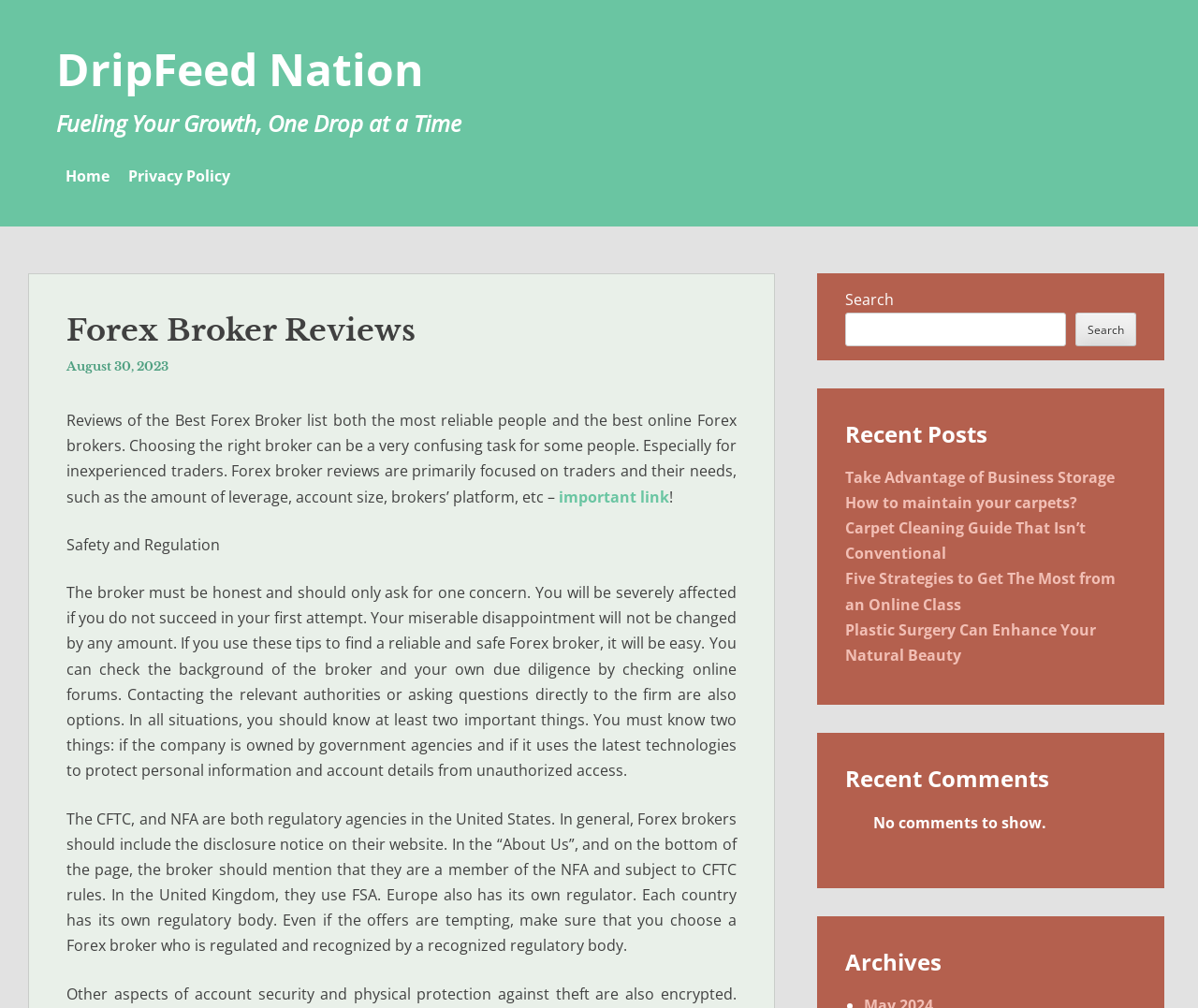What is the position of the search box on this webpage?
Please give a detailed answer to the question using the information shown in the image.

Based on the bounding box coordinates of the search box element, specifically [0.705, 0.311, 0.89, 0.343], it can be inferred that the search box is located at the top right section of the webpage.